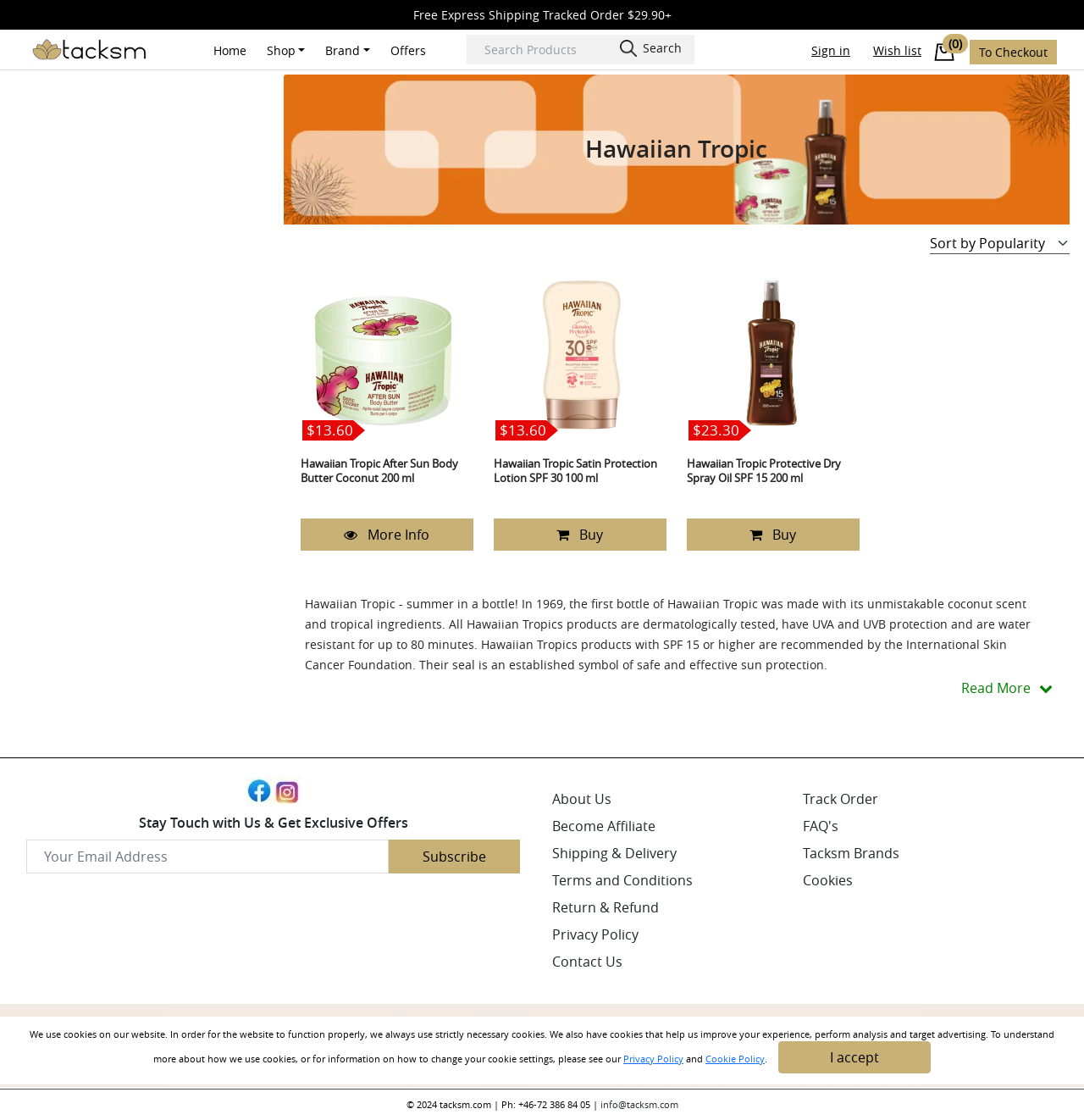Create a detailed summary of all the visual and textual information on the webpage.

This webpage is an e-commerce platform selling Hawaiian Tropic sunscreen products. At the top, there is a navigation bar with links to "Home", "Shop", "Brand", "Offers", and a search bar. On the right side of the navigation bar, there are links to "Sign in", "Wish list", and "Cart (0) To Checkout" with a cart icon.

Below the navigation bar, there is a large image of the Hawaiian Tropic logo, accompanied by a heading with the same text. To the right of the logo, there is a dropdown menu with a default select option.

The main content of the page features three product listings, each with an image, a heading, a link to the product, and a price tag. The products are Hawaiian Tropic After Sun Body Butter Coconut 200 ml, Hawaiian Tropic Satin Protection Lotion SPF 30 100 ml, and Hawaiian Tropic Protective Dry Spray Oil SPF 15 200 ml. Each product has a "More Info" and a "Buy" link.

Below the product listings, there is a paragraph of text describing the history and features of Hawaiian Tropic products, including their dermatological testing, UVA and UVB protection, and water resistance. There is also a "Read More" link.

On the right side of the page, there are social media links to Facebook and Instagram. Below these links, there is a heading "Stay Touch with Us & Get Exclusive Offers" and a form to subscribe to a newsletter.

At the bottom of the page, there are links to various pages, including "About Us", "Become Affiliate", "Shipping & Delivery", "Terms and Conditions", "Return & Refund", "Privacy Policy", "Contact Us", "Track Order", "FAQ's", "Tacksm Brands", and "Cookies". There is also an image of payment methods accepted by the website.

Finally, there is a cookie policy alert at the bottom of the page, with links to the "Privacy Policy" and "Cookie Policy" pages, and an "I accept" button. The webpage ends with a copyright notice and contact information.